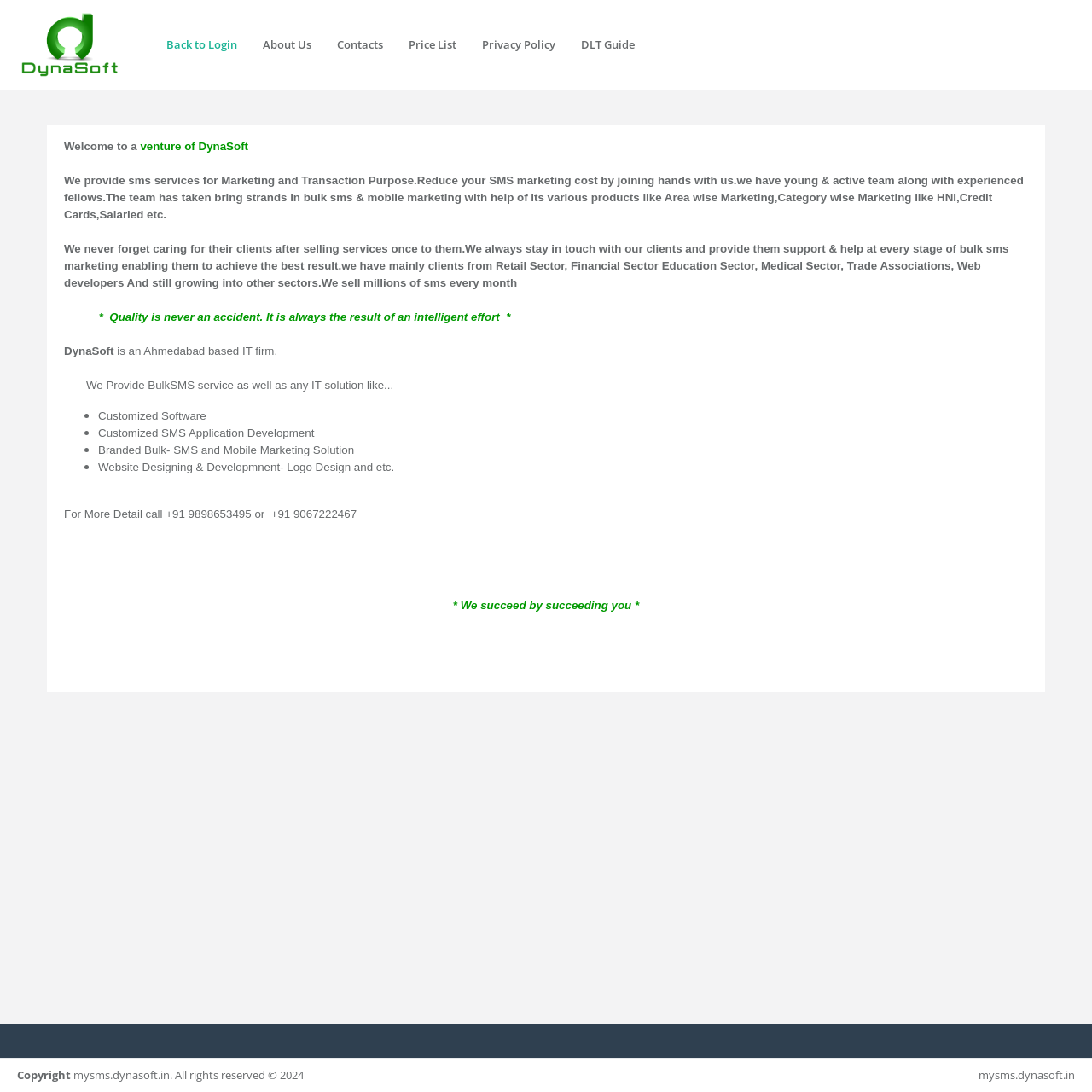What is the company name?
Please give a detailed answer to the question using the information shown in the image.

The company name is DynaSoft, which is mentioned in the static text 'Welcome to a venture of DynaSoft' and also in the static text 'DynaSoft is an Ahmedabad based IT firm.'